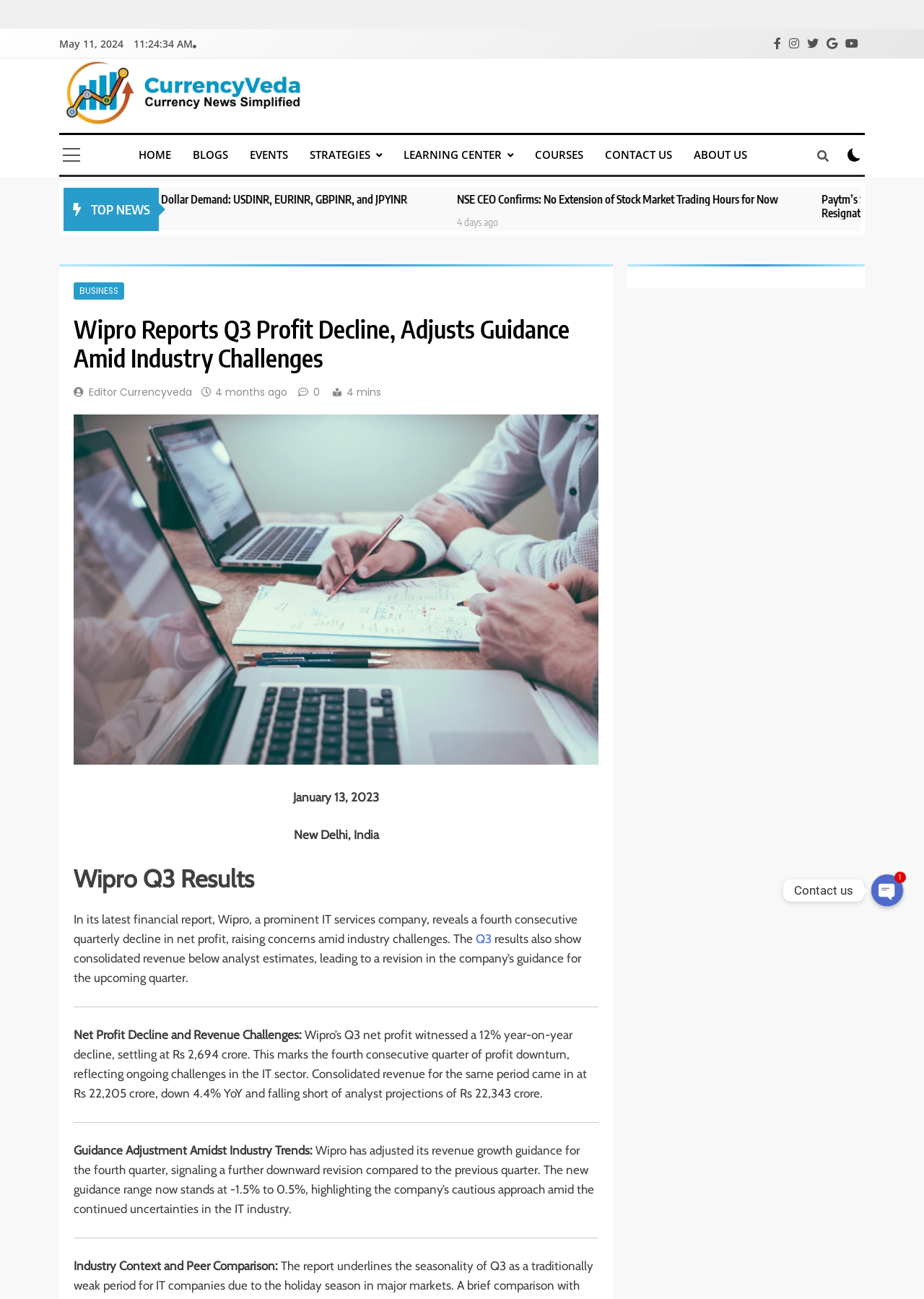Based on the element description DCU Business School Research, identify the bounding box coordinates for the UI element. The coordinates should be in the format (top-left x, top-left y, bottom-right x, bottom-right y) and within the 0 to 1 range.

None